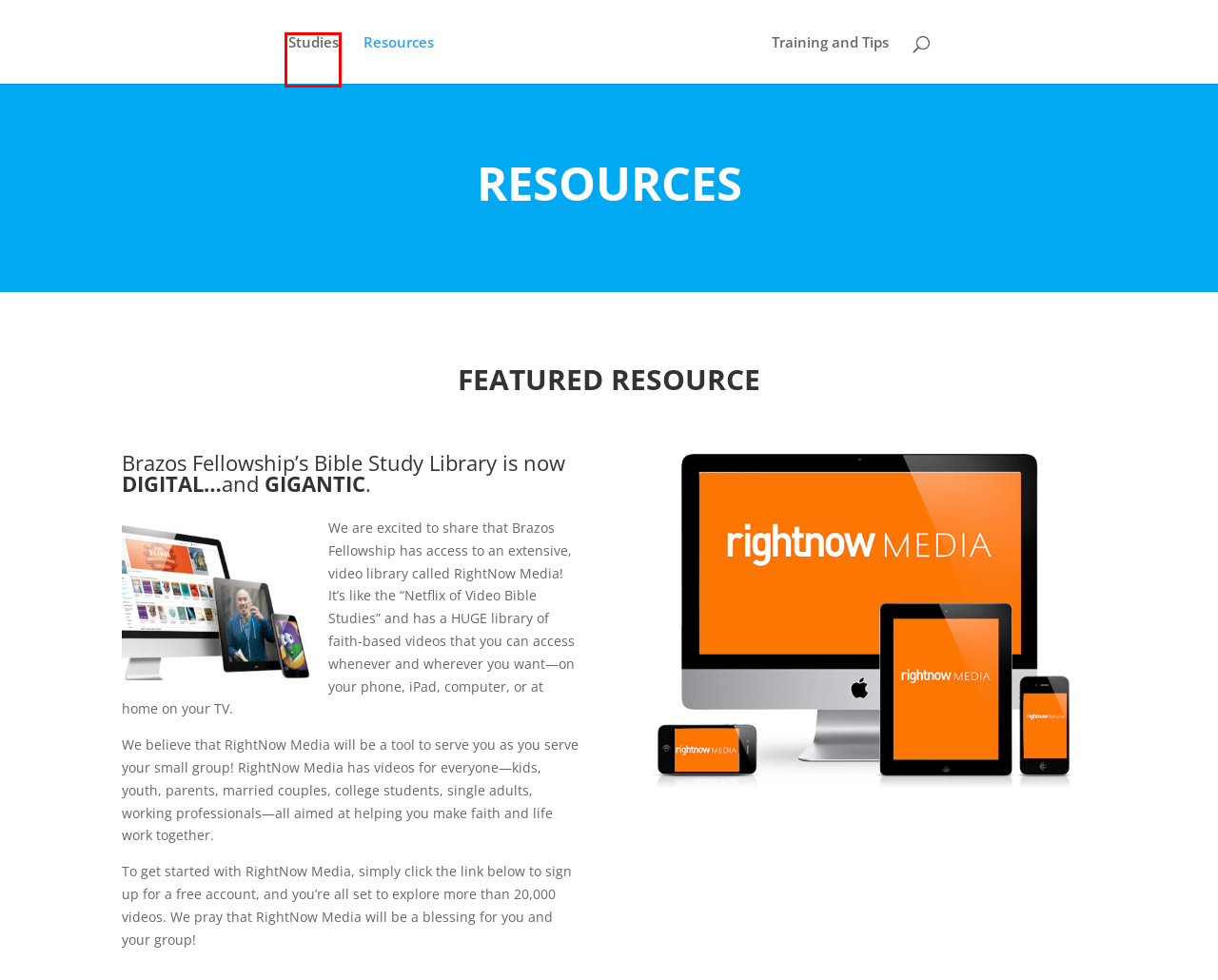Look at the screenshot of a webpage where a red bounding box surrounds a UI element. Your task is to select the best-matching webpage description for the new webpage after you click the element within the bounding box. The available options are:
A. Behind the Miracle | Group Leaders
B. RightNow Media
C. Studies | Group Leaders
D. Training and Tips | Group Leaders
E. Group Leaders | A resource for BF Small Group Leaders
F. 3 Questions | Group Leaders
G. Story Cards | Group Leaders
H. Blog Tool, Publishing Platform, and CMS – WordPress.org

C